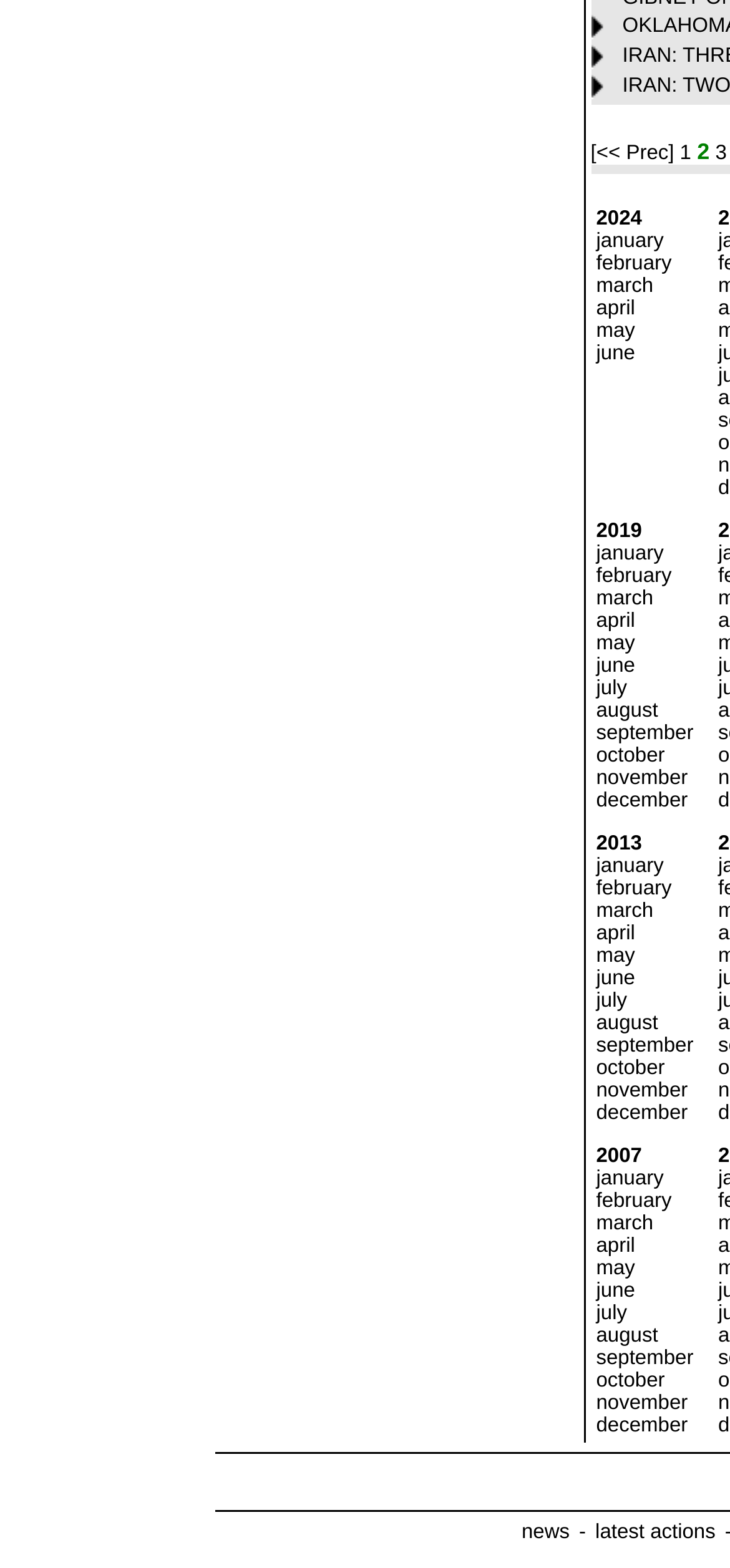Give a succinct answer to this question in a single word or phrase: 
How many years are listed in the calendar?

4